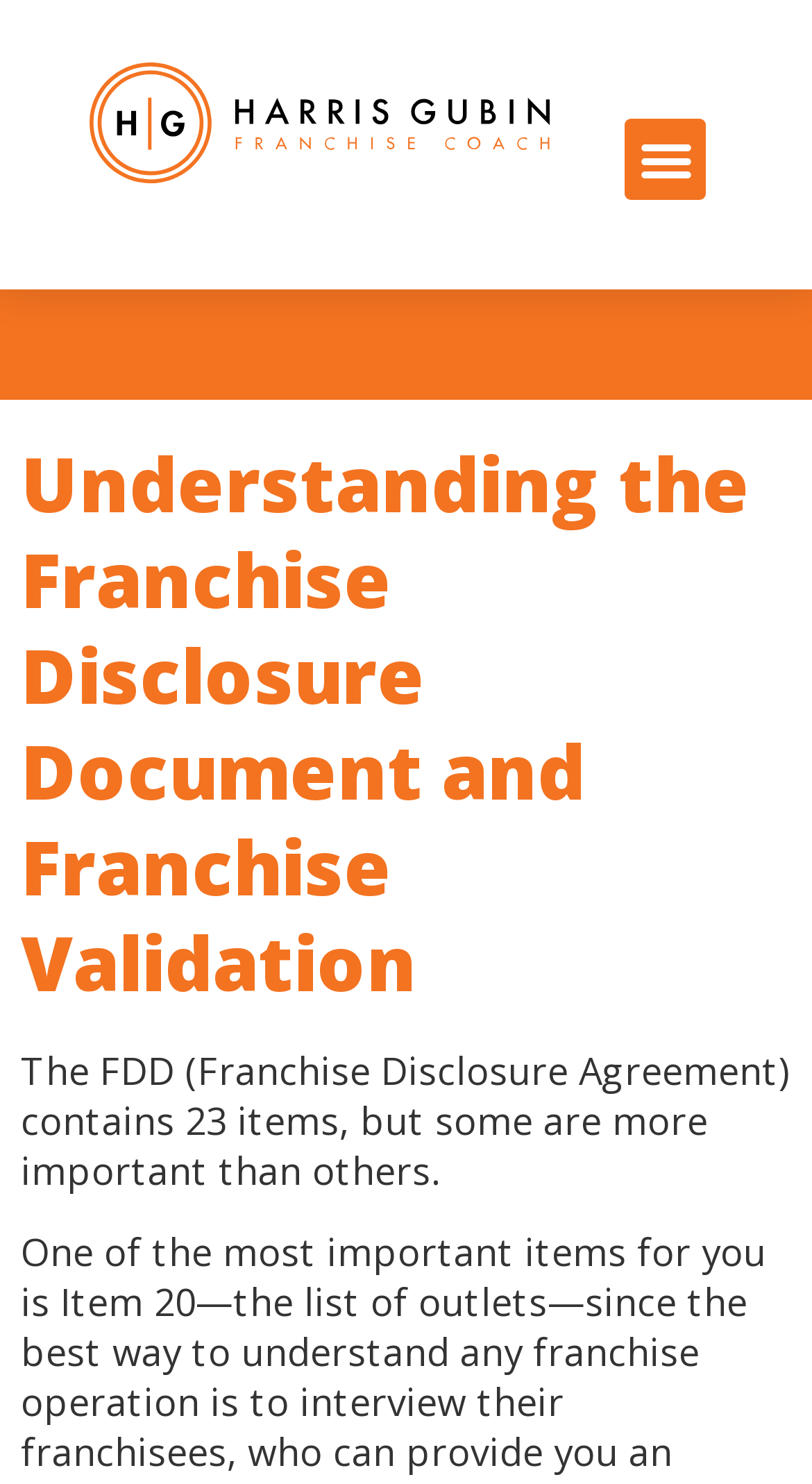Determine the bounding box for the described UI element: "Menu".

[0.77, 0.08, 0.87, 0.135]